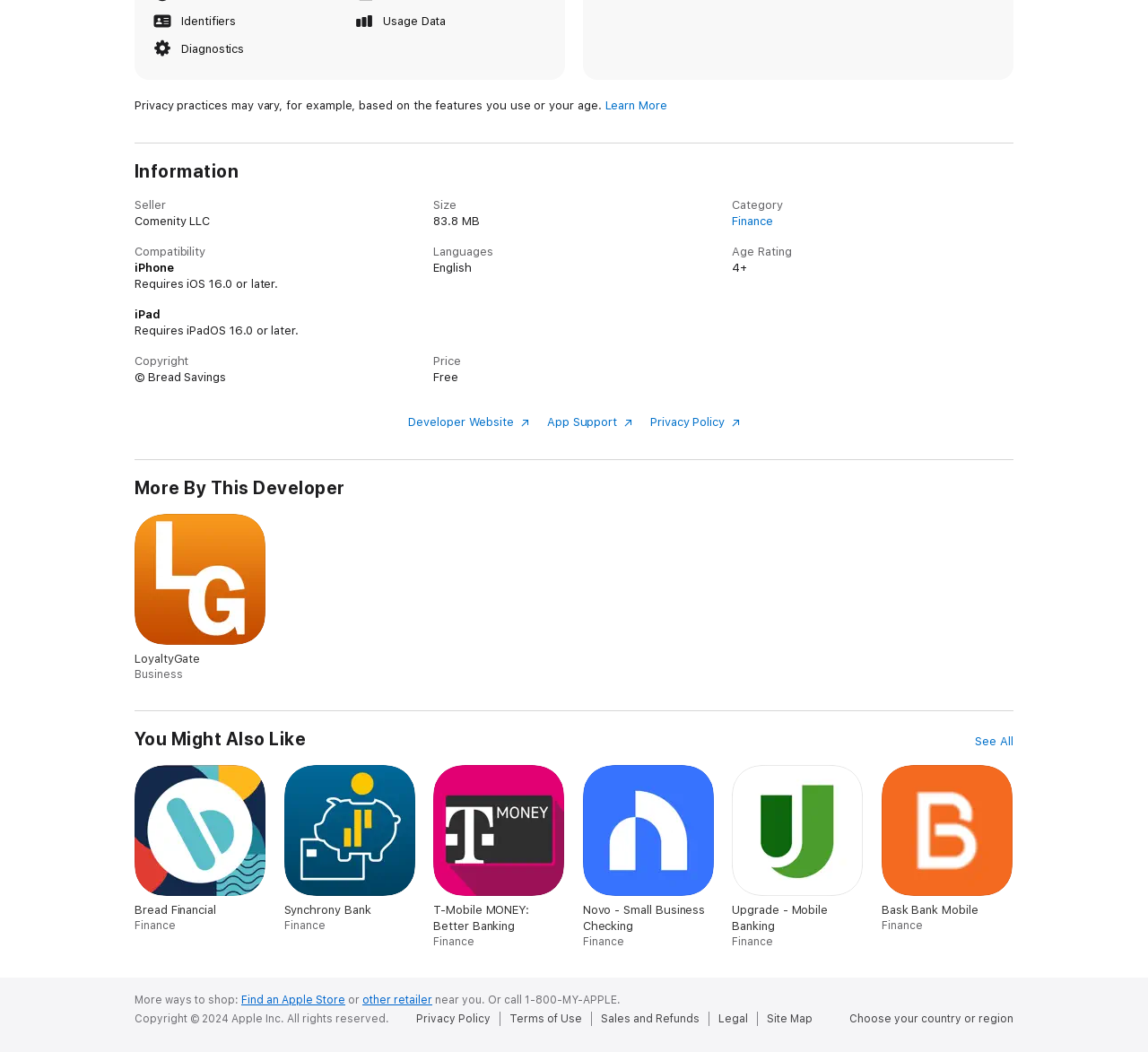Provide the bounding box coordinates for the UI element described in this sentence: "T-Mobile MONEY: Better Banking Finance". The coordinates should be four float values between 0 and 1, i.e., [left, top, right, bottom].

[0.377, 0.727, 0.492, 0.902]